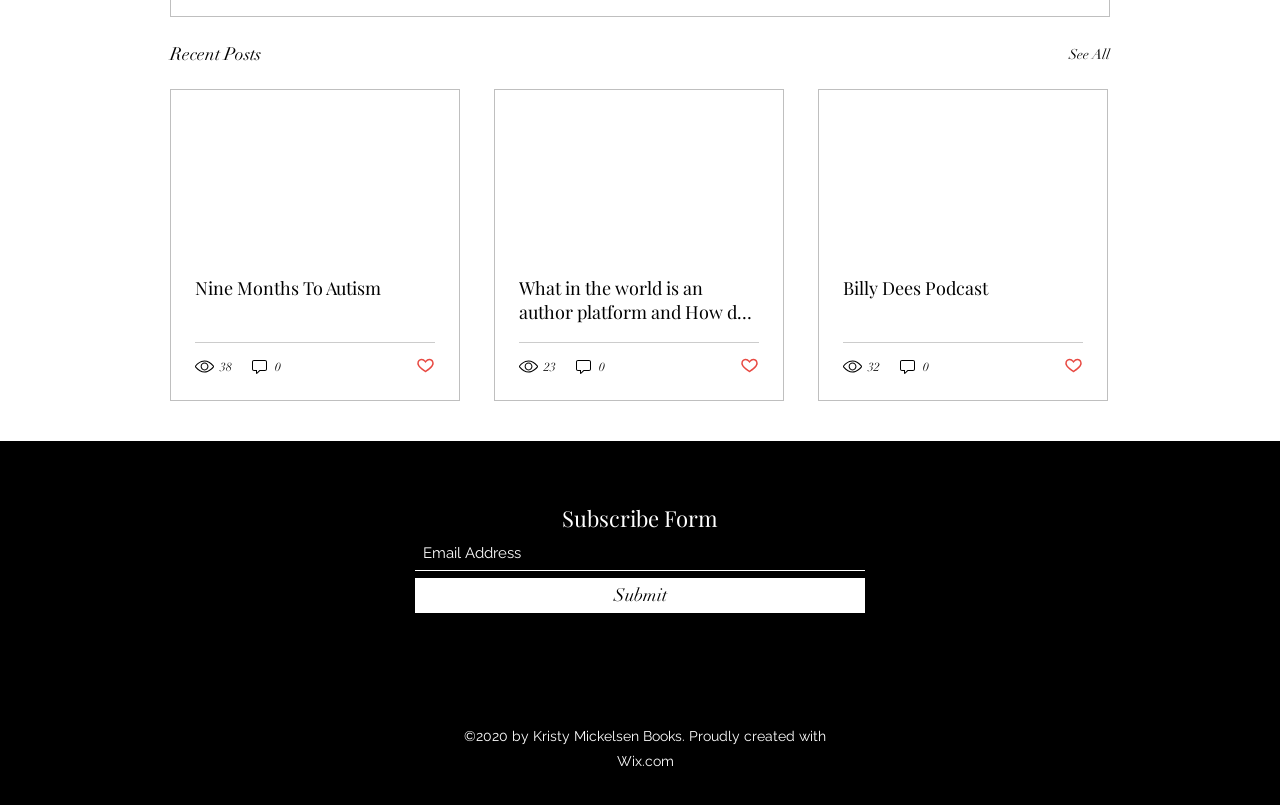How many views does the second post have?
Please provide a comprehensive answer based on the information in the image.

The second post has a generic element with the text '23 views', which indicates the number of views for that post.